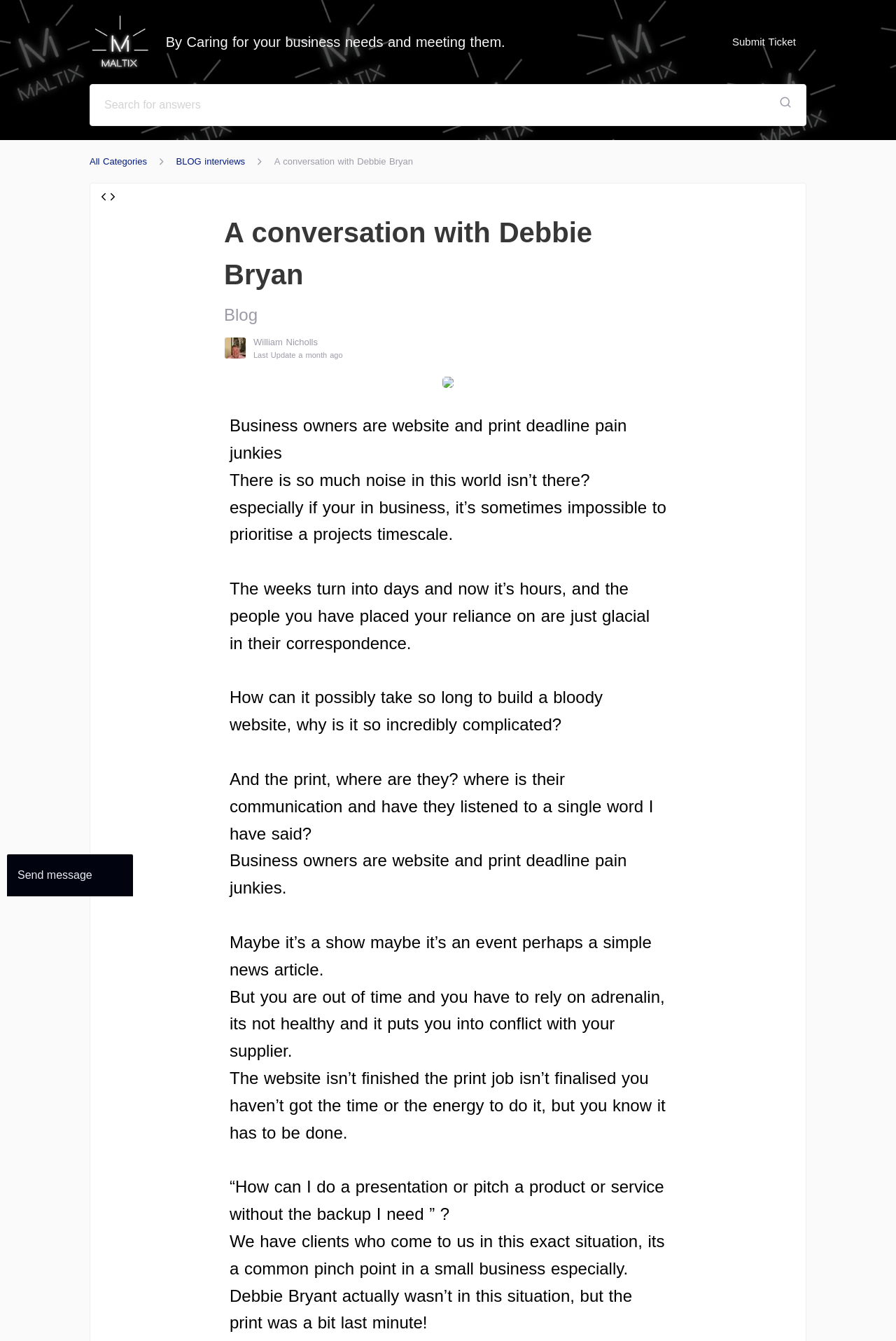What is the format of the content on this webpage?
Provide a fully detailed and comprehensive answer to the question.

The webpage appears to be a blog post, as it features a title, a series of paragraphs, and a conversational tone, which are all characteristic of a blog post.